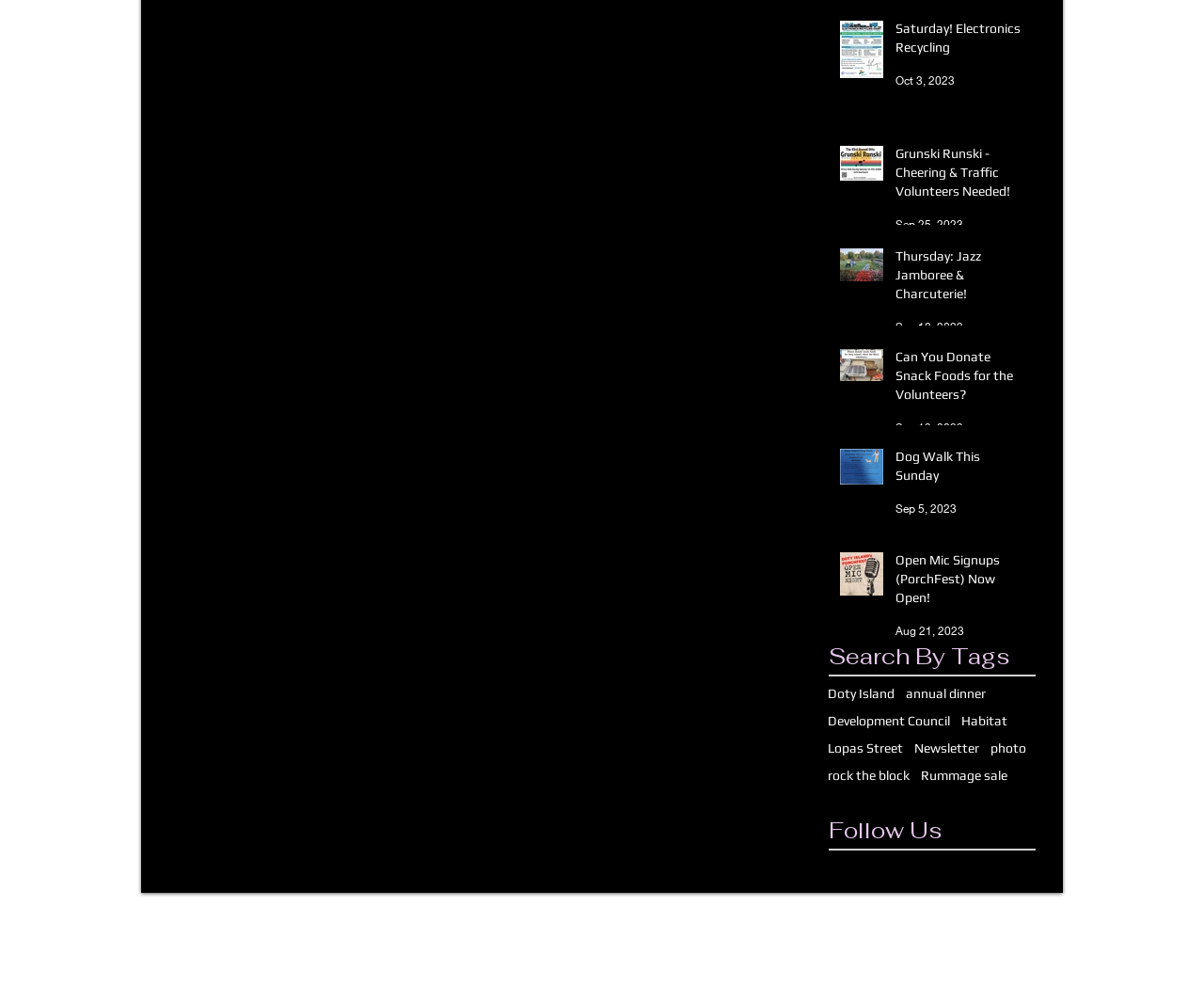Please identify the bounding box coordinates of the area that needs to be clicked to follow this instruction: "Click on Saturday! Electronics Recycling".

[0.744, 0.02, 0.85, 0.065]